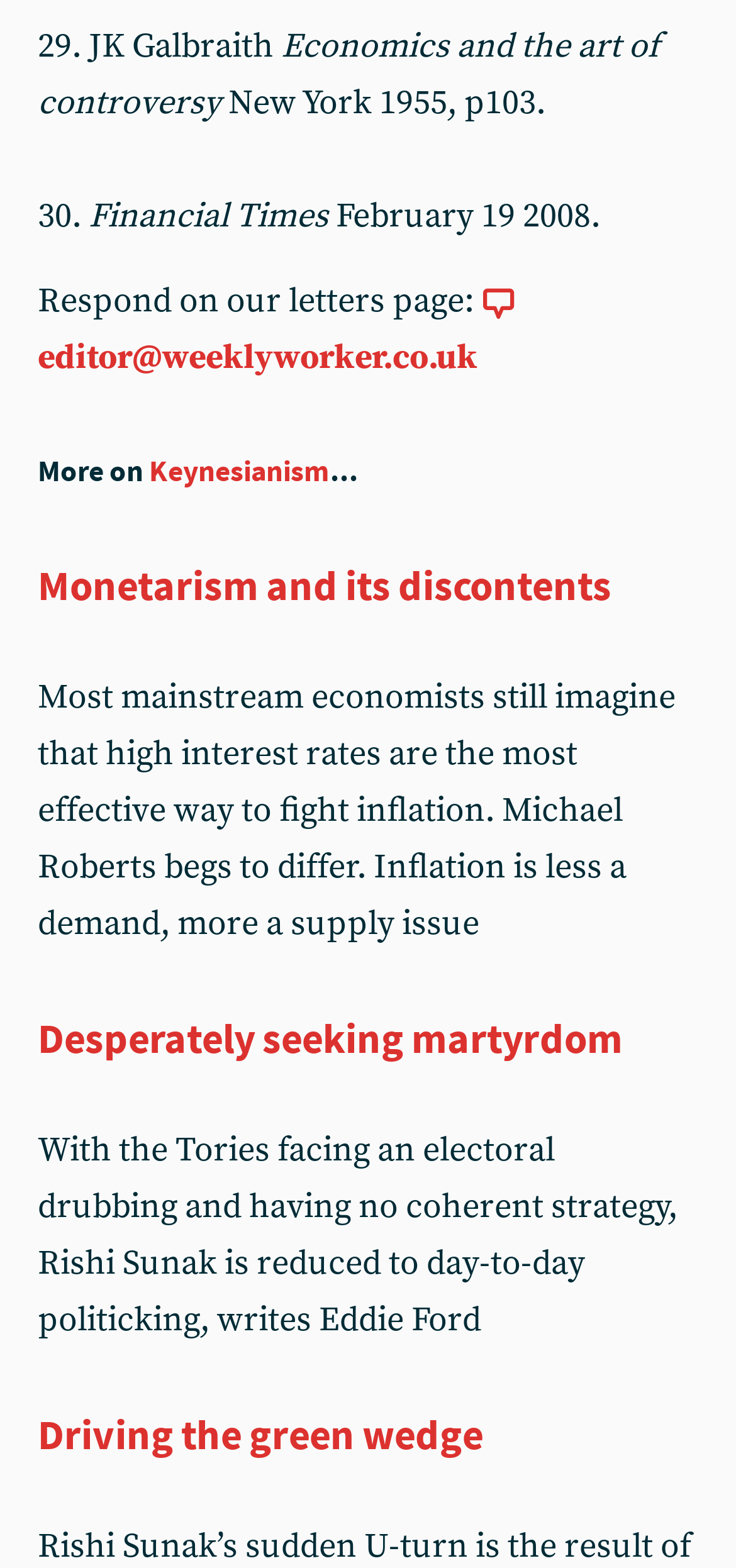Respond to the following question with a brief word or phrase:
What is the title of the article by Eddie Ford?

Desperately seeking martyrdom